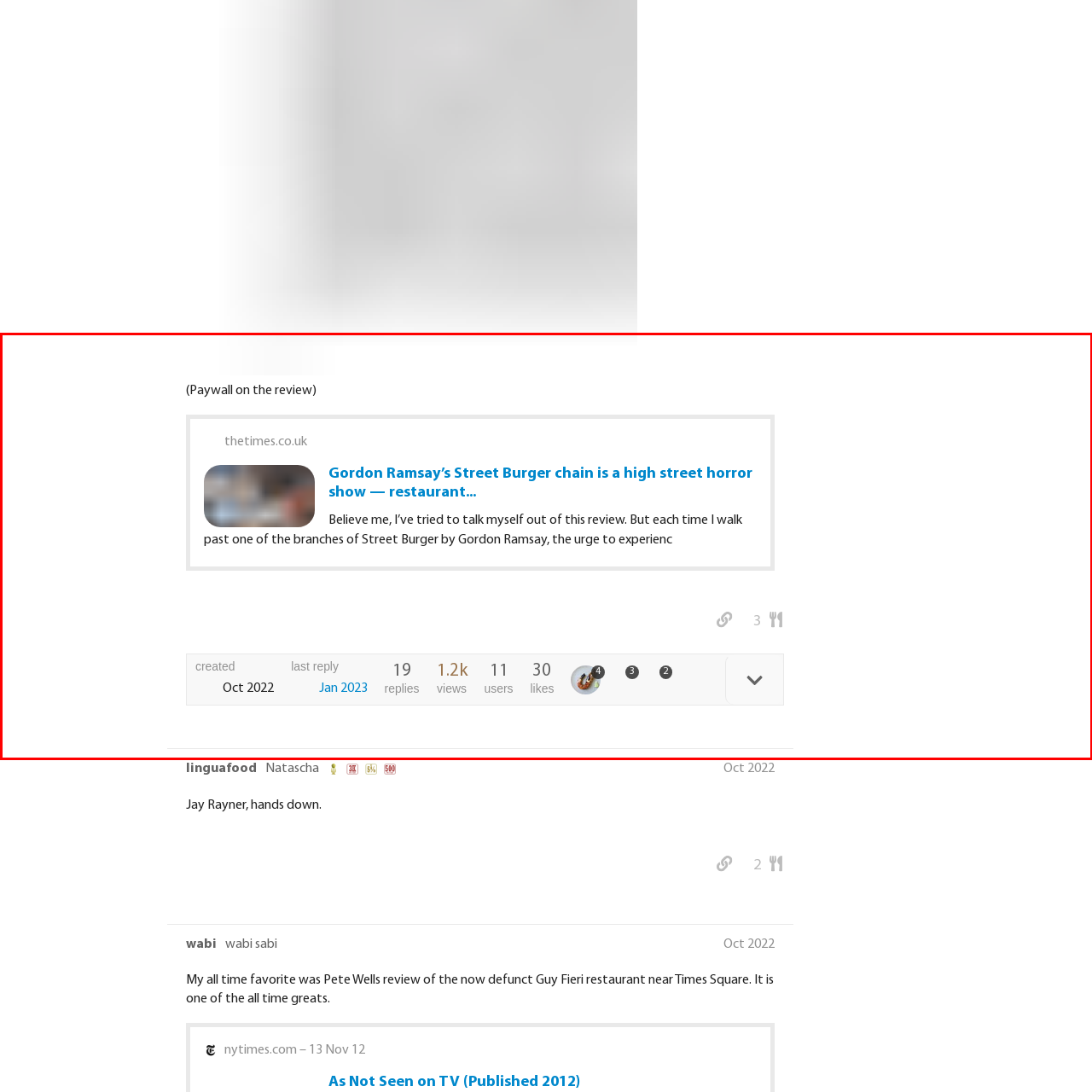Pay attention to the red boxed area, Is the content behind a paywall? Provide a one-word or short phrase response.

Yes